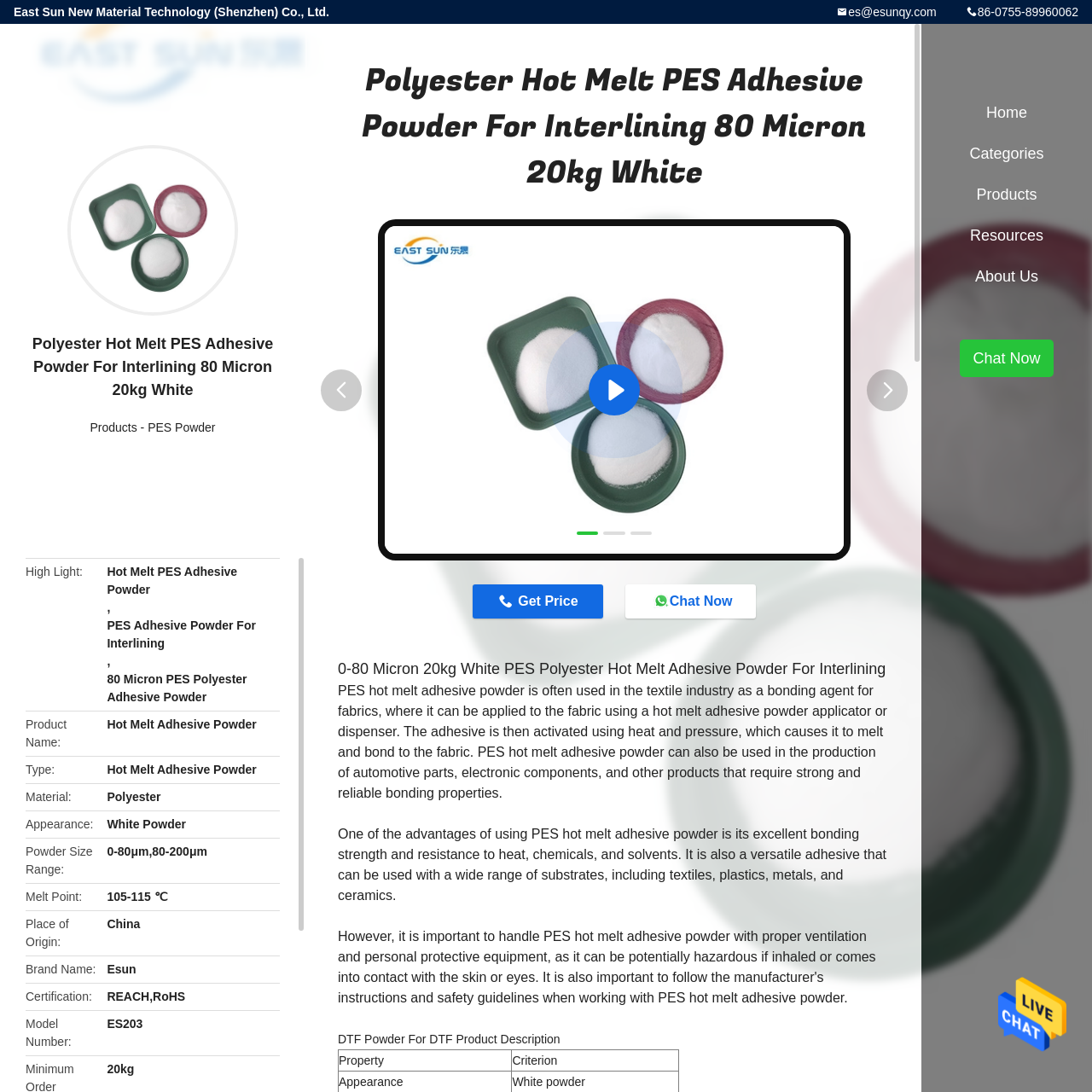Describe fully the image that is contained within the red bounding box.

The image features a label for "Polyester Hot Melt PES Adhesive Powder," specifically formatted for interlining applications. This product is described as an 80-micron white powder, packaged in a 20kg weight. The label highlights its use in textiles as a bonding agent, emphasizing its application with a hot melt adhesive powder applicator. The adhesive activates with heat and pressure to ensure strong bonding qualities. 

Additional benefits of this adhesive powder include excellent bonding strength, resistance to heat, chemicals, and solvents, along with its versatility for various substrates such as textiles, plastics, metals, and ceramics. The brand associated with this product is "Esun," and it is certified under REACH and RoHS standards. This flashy and informative label is aimed at businesses in the textile industry and related fields, underscoring the product's practicality and reliability for professional use.